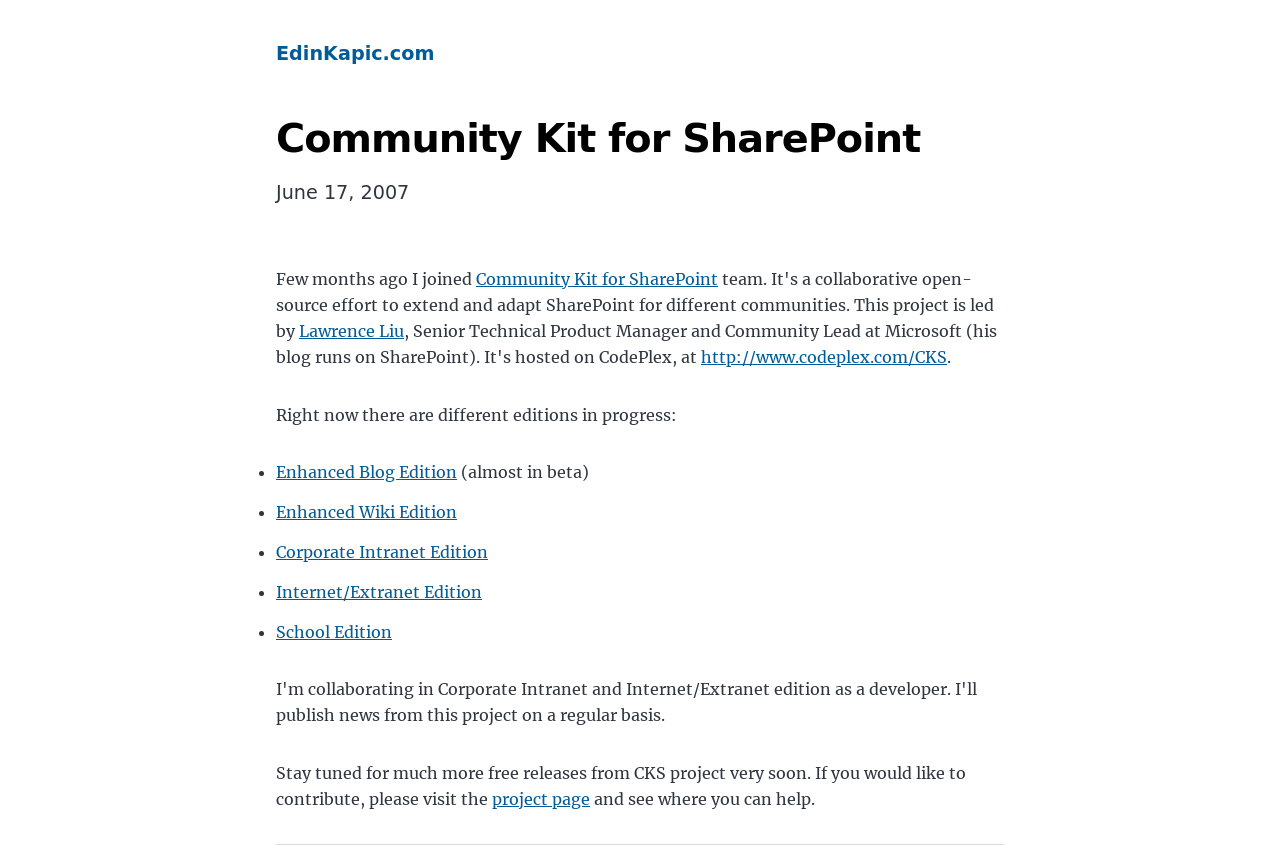Provide the bounding box coordinates of the area you need to click to execute the following instruction: "read about Community Kit for SharePoint".

[0.372, 0.311, 0.561, 0.335]